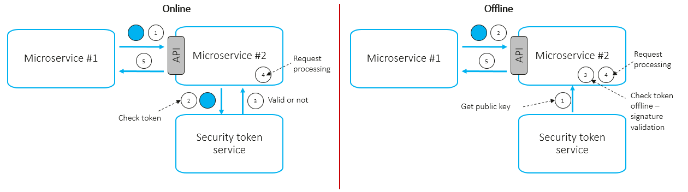Detail the scene shown in the image extensively.

The image illustrates the two primary scenarios of token validation in a microservice architecture: **Online** and **Offline**. 

In the **Online** scenario (depicted on the left), Microservice #1 calls Microservice #2 through an API. Before processing the request, Microservice #2 checks the validity of the token by querying the Security Token Service. This involves a straightforward interaction where the token's validity is confirmed, ensuring secure communication between the services.

In contrast, the **Offline** scenario (on the right) depicts how token validation occurs without immediate access to the Security Token Service. Here, Microservice #1 retrieves the necessary public key beforehand. When the API request is made to Microservice #2, it processes the request using the cached public key for offline token signature validation. This method facilitates secure transactions even when the services are unable to communicate in real-time.

Overall, the illustration emphasizes the importance of token-based authentication in microservices, highlighting the differing approaches based on the availability of online services.